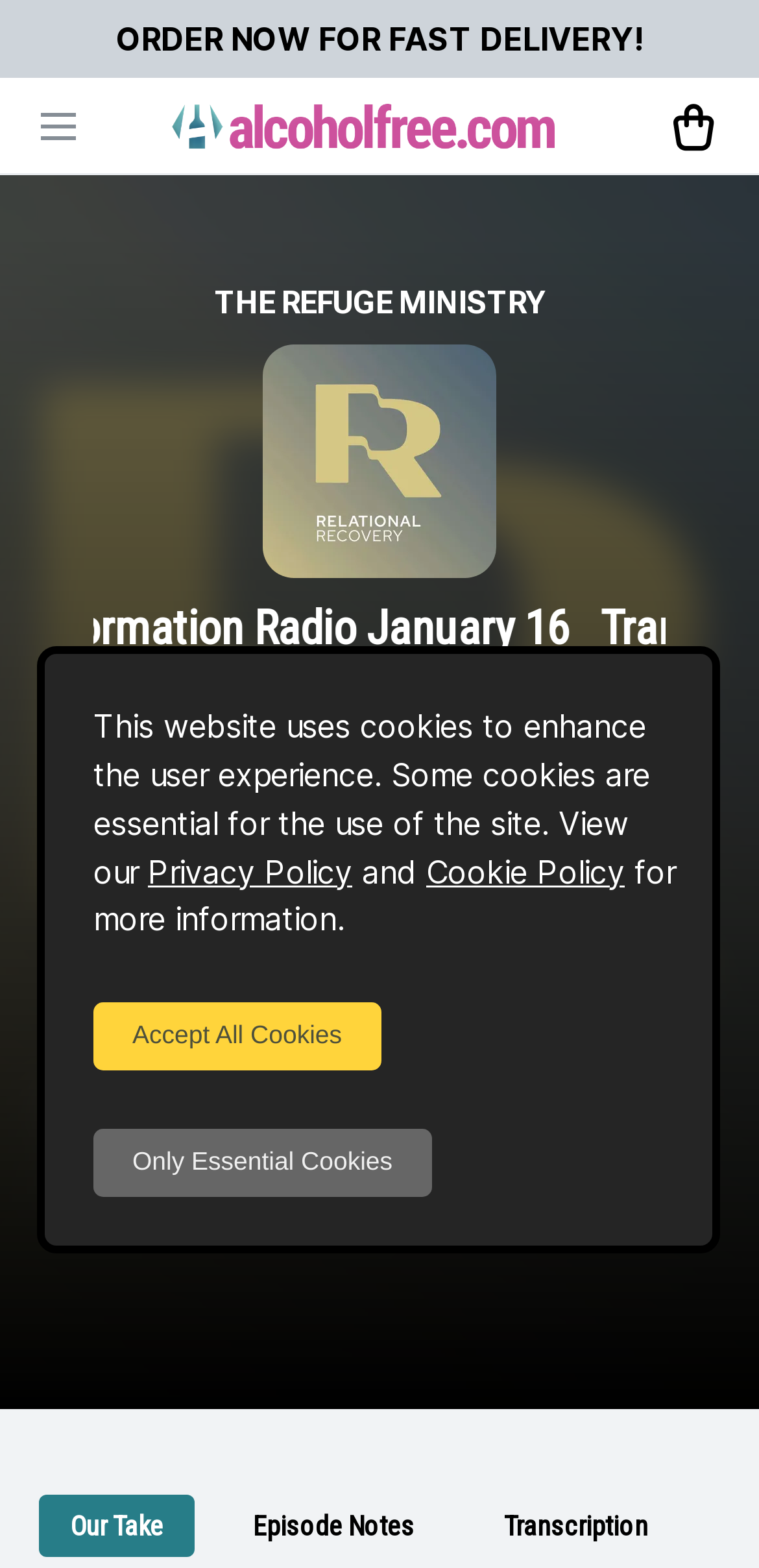Please identify the bounding box coordinates of the region to click in order to complete the task: "Contact Us". The coordinates must be four float numbers between 0 and 1, specified as [left, top, right, bottom].

None